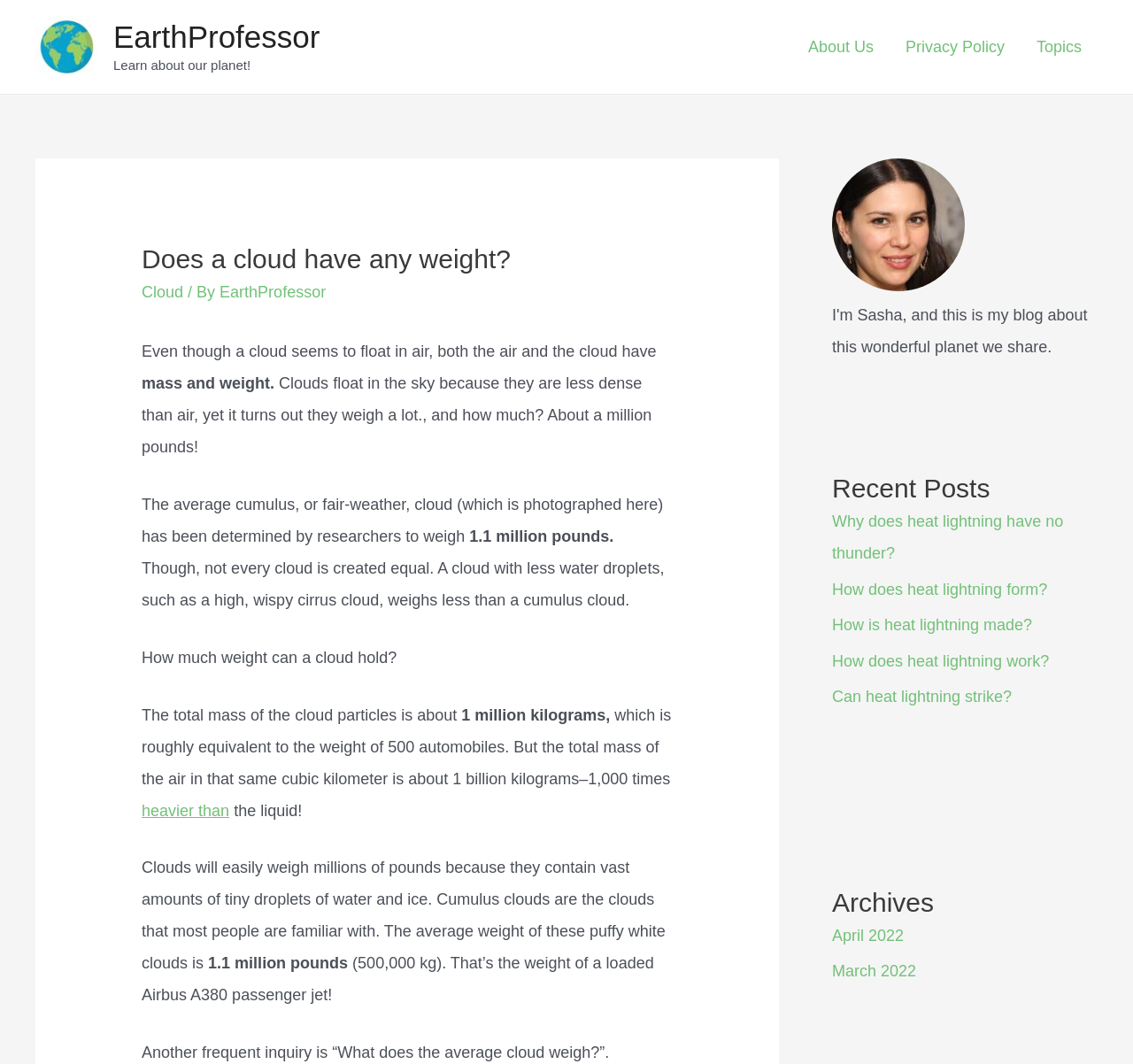Locate the bounding box coordinates for the element described below: "Privacy Policy". The coordinates must be four float values between 0 and 1, formatted as [left, top, right, bottom].

[0.785, 0.015, 0.901, 0.073]